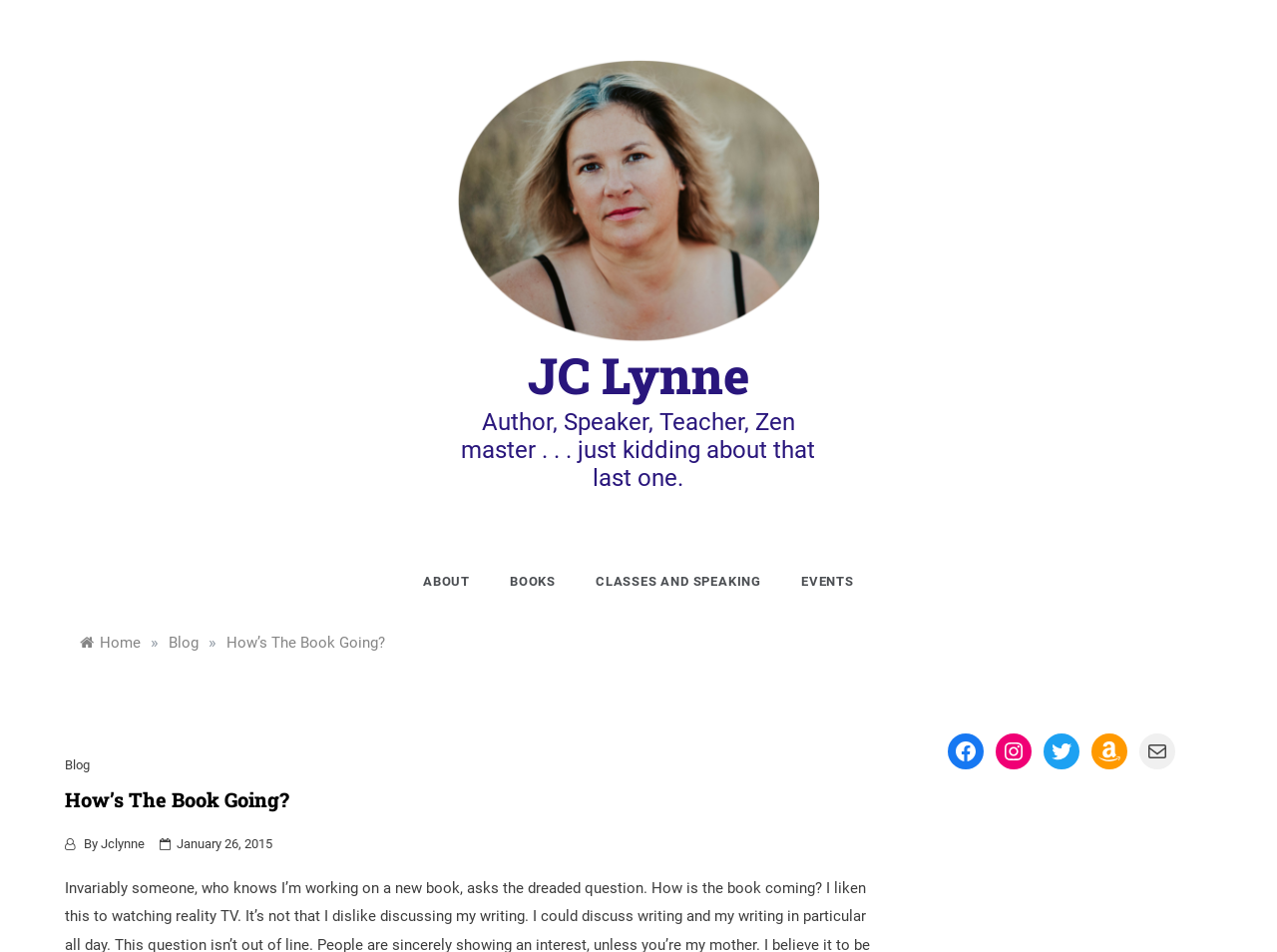Please provide a comprehensive response to the question based on the details in the image: How many navigation links are present in the breadcrumbs?

By examining the breadcrumbs navigation, we can see that there are four navigation links: 'Home', 'Blog', '»', and 'How’s The Book Going?'.